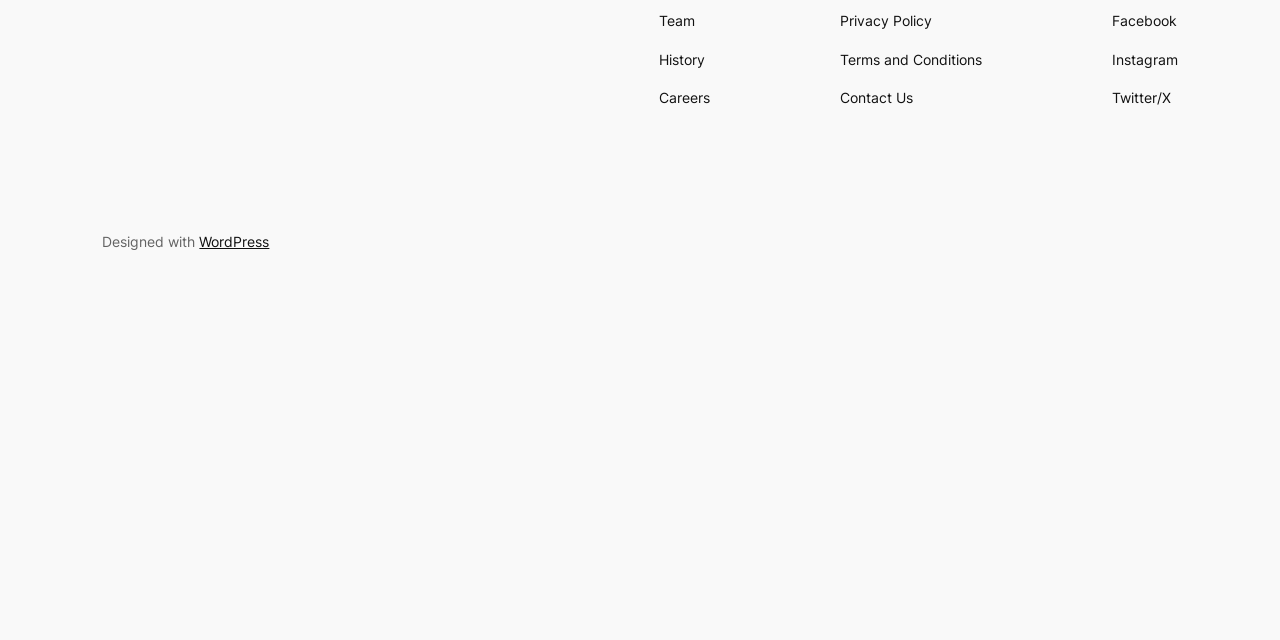Specify the bounding box coordinates (top-left x, top-left y, bottom-right x, bottom-right y) of the UI element in the screenshot that matches this description: Instagram

[0.868, 0.076, 0.92, 0.111]